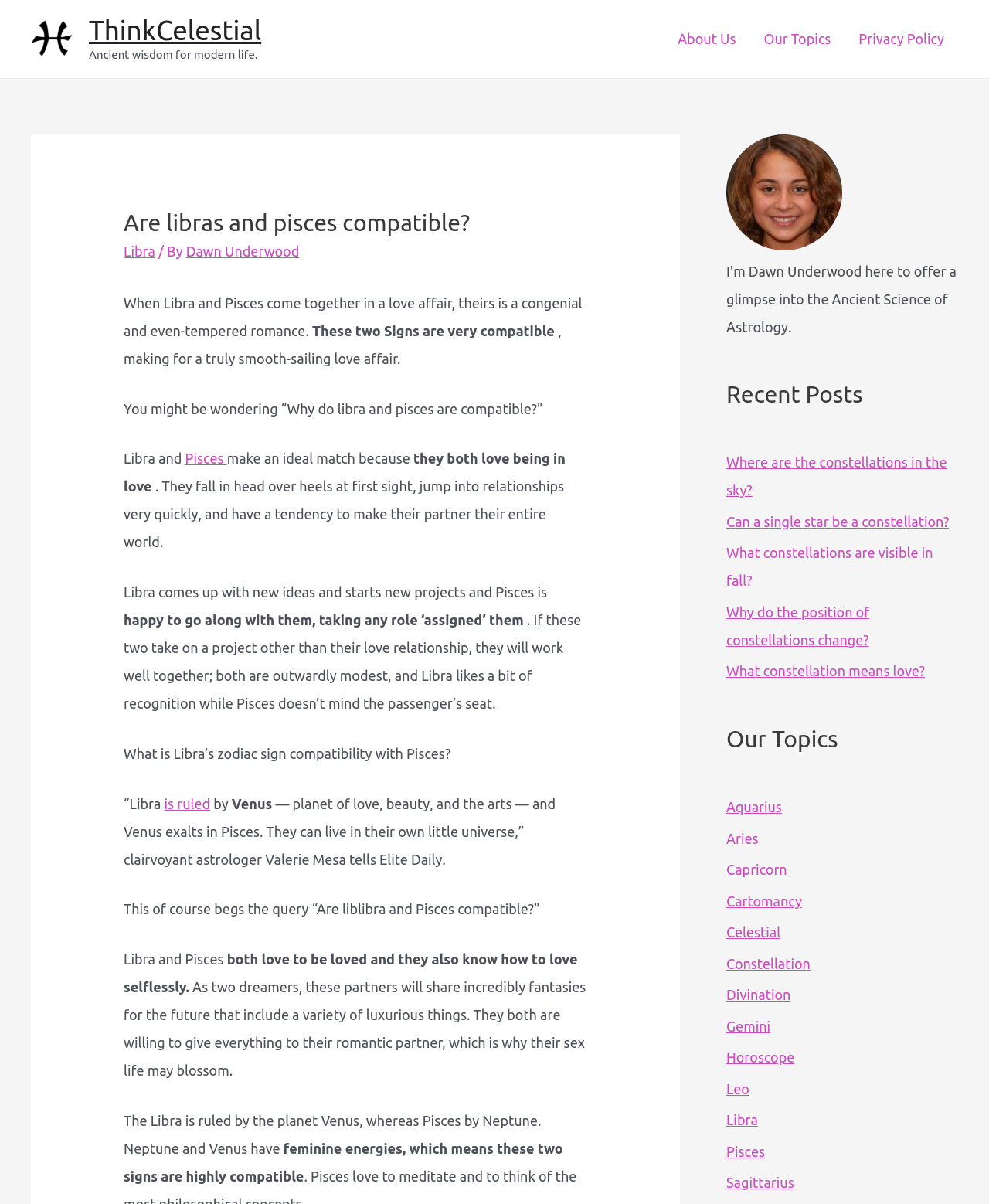What is the topic of the webpage?
Refer to the image and provide a detailed answer to the question.

Based on the webpage content, it is clear that the topic is about the compatibility of Libra and Pisces in a love affair, discussing their characteristics and how they match.